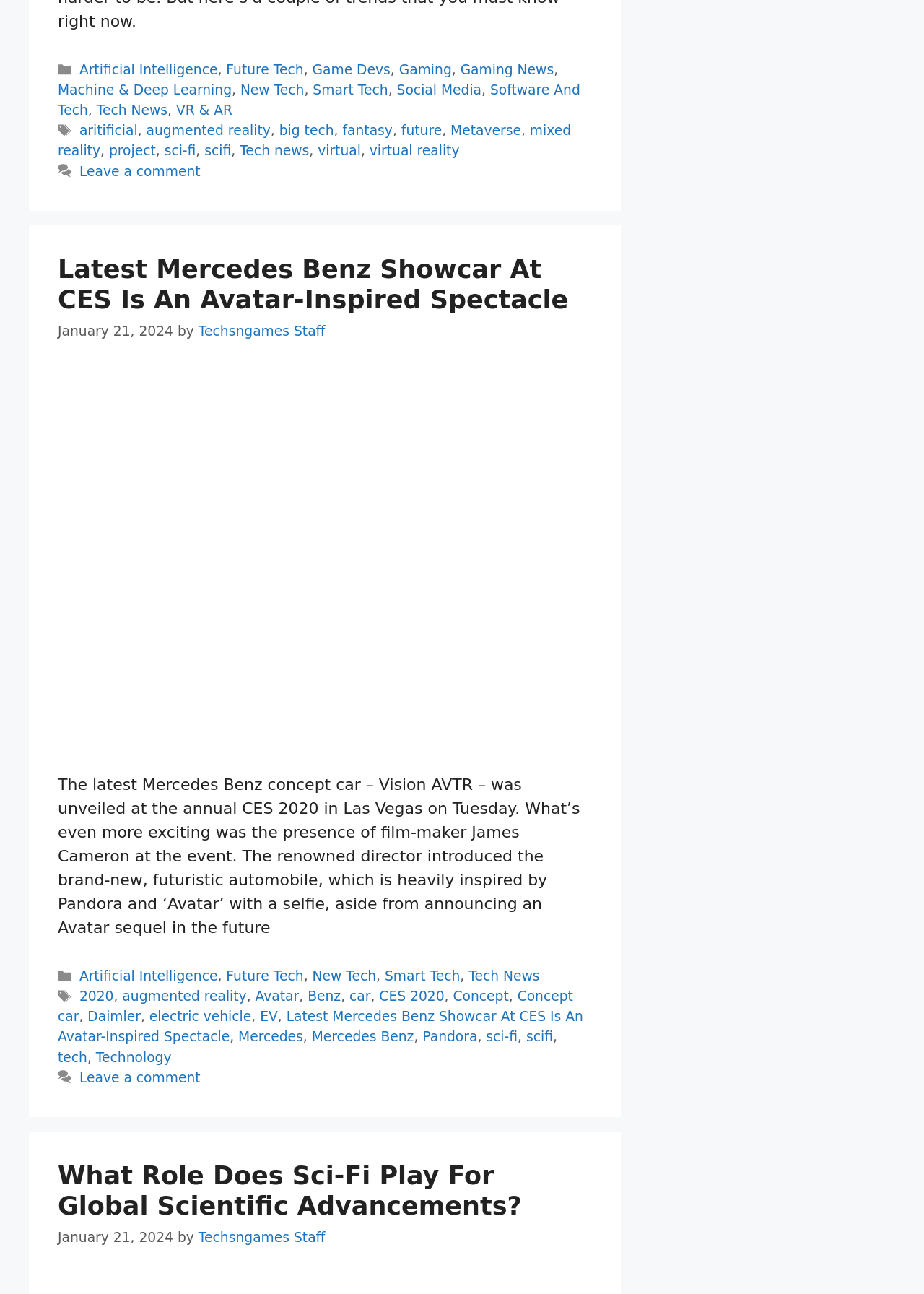Locate the bounding box coordinates of the element that needs to be clicked to carry out the instruction: "Click on the 'Leave a comment' link". The coordinates should be given as four float numbers ranging from 0 to 1, i.e., [left, top, right, bottom].

[0.086, 0.126, 0.217, 0.138]